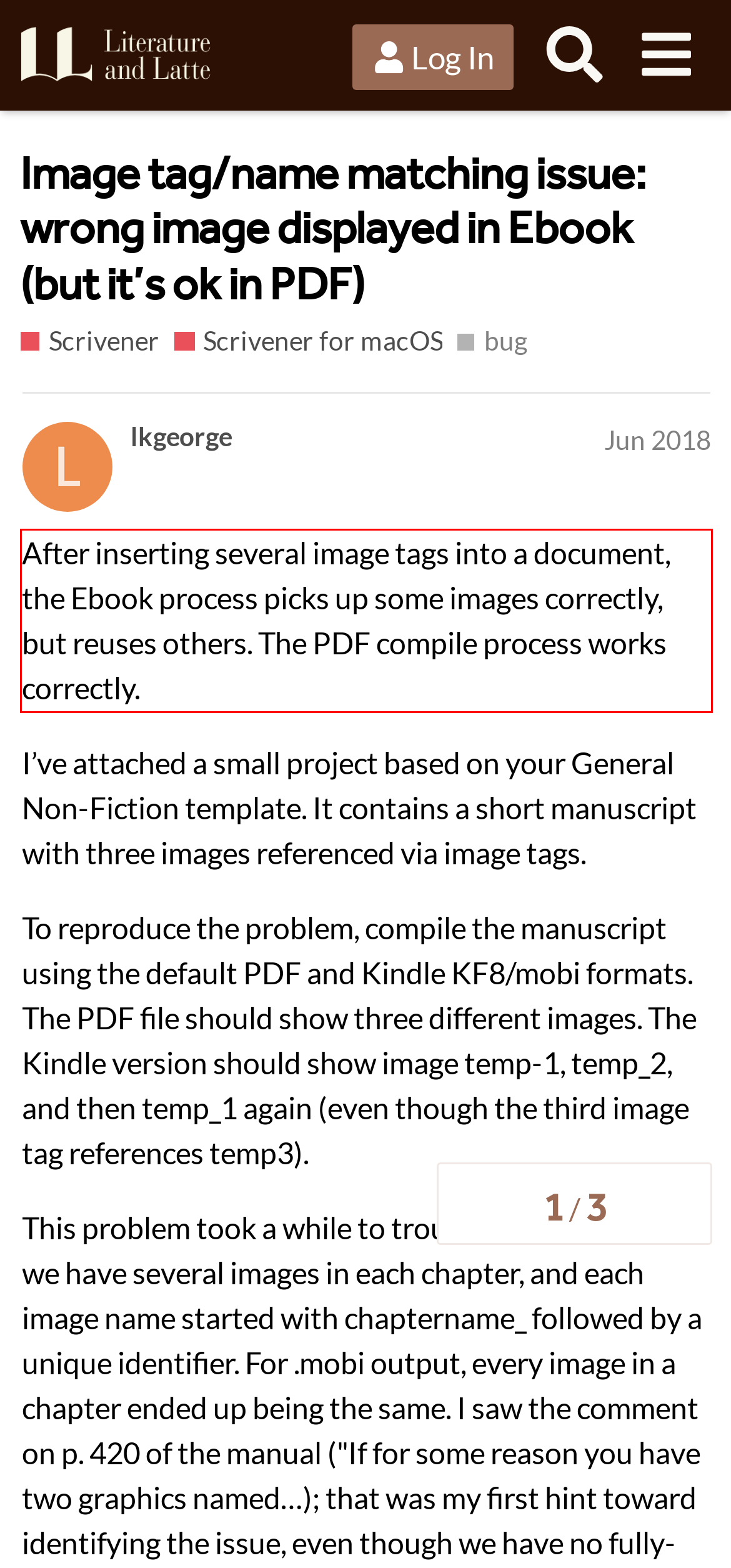Extract and provide the text found inside the red rectangle in the screenshot of the webpage.

After inserting several image tags into a document, the Ebook process picks up some images correctly, but reuses others. The PDF compile process works correctly.